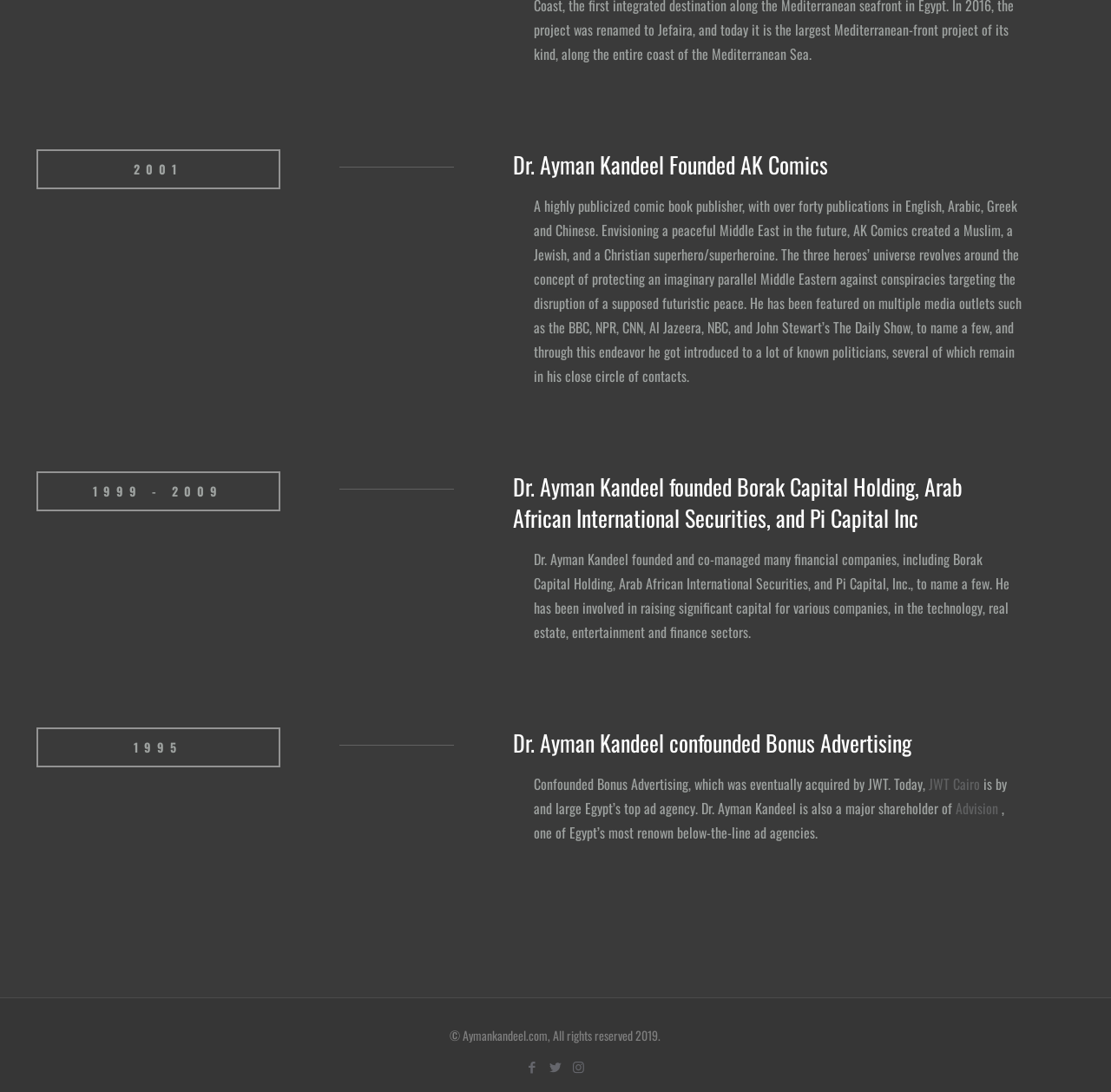What is the name of the ad agency Dr. Ayman Kandeel is a major shareholder of?
Please provide an in-depth and detailed response to the question.

The answer can be found in the StaticText element which states that Dr. Ayman Kandeel is a major shareholder of Advision, one of Egypt’s most renown below-the-line ad agencies.